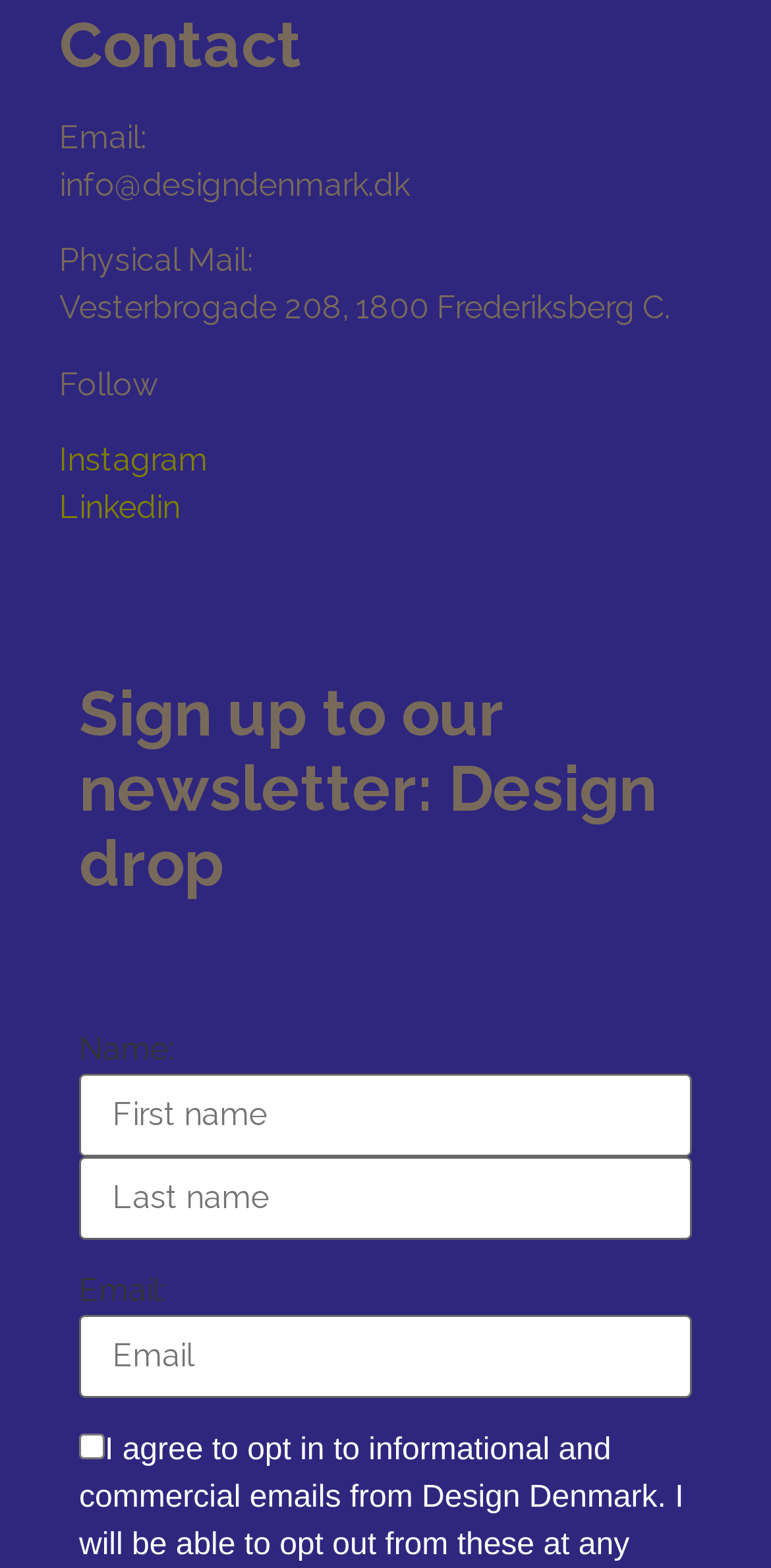What is the email address to contact?
Please craft a detailed and exhaustive response to the question.

The email address to contact can be found in the 'Contact' section, where it is written as 'Email: info@designdenmark.dk'.